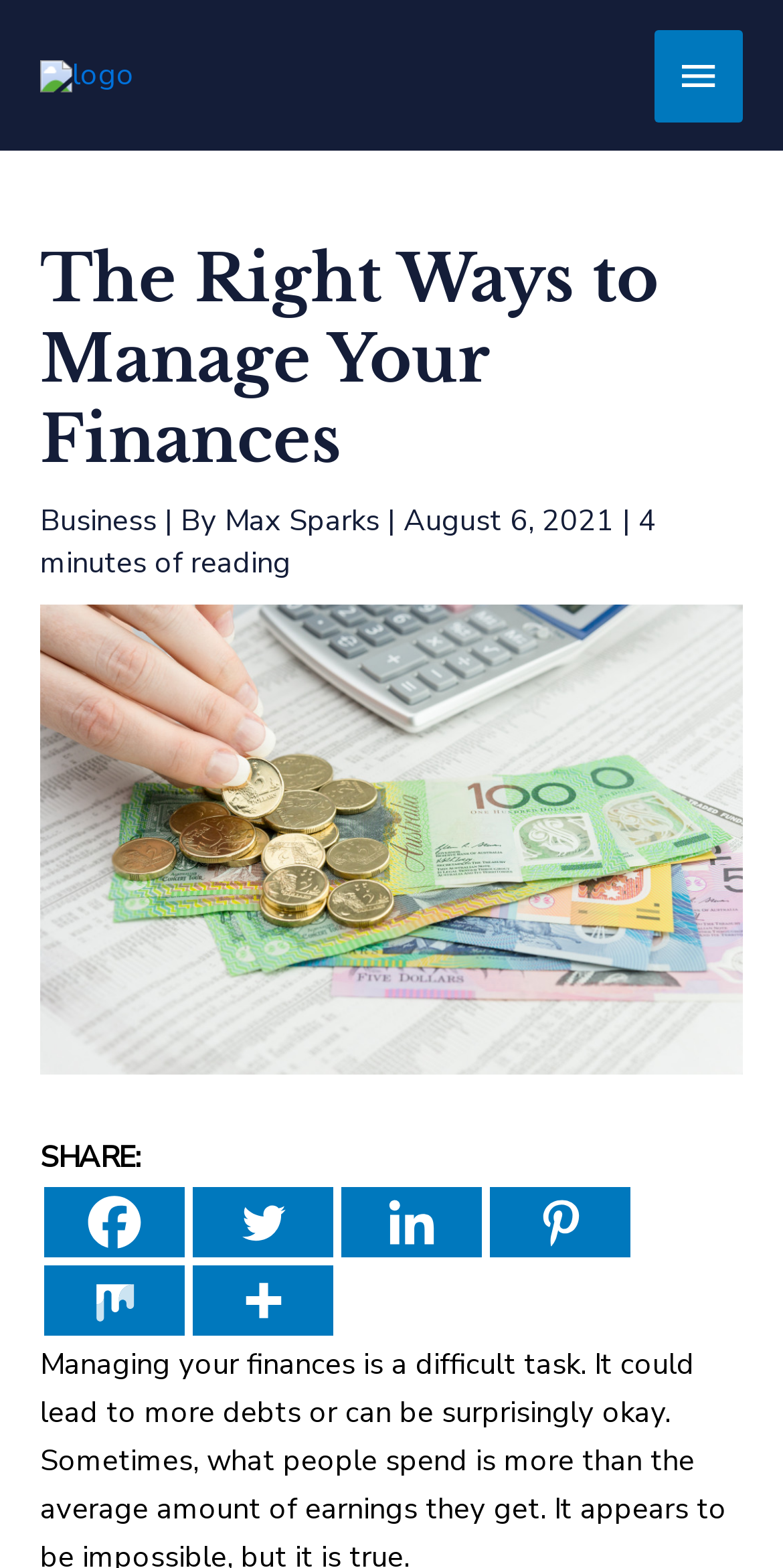What social media platforms can the article be shared on?
Please give a detailed and elaborate answer to the question.

The social media platforms that the article can be shared on can be found at the bottom of the webpage, where there are links to share the article on Facebook, Twitter, Linkedin, Pinterest, Mix, and More.